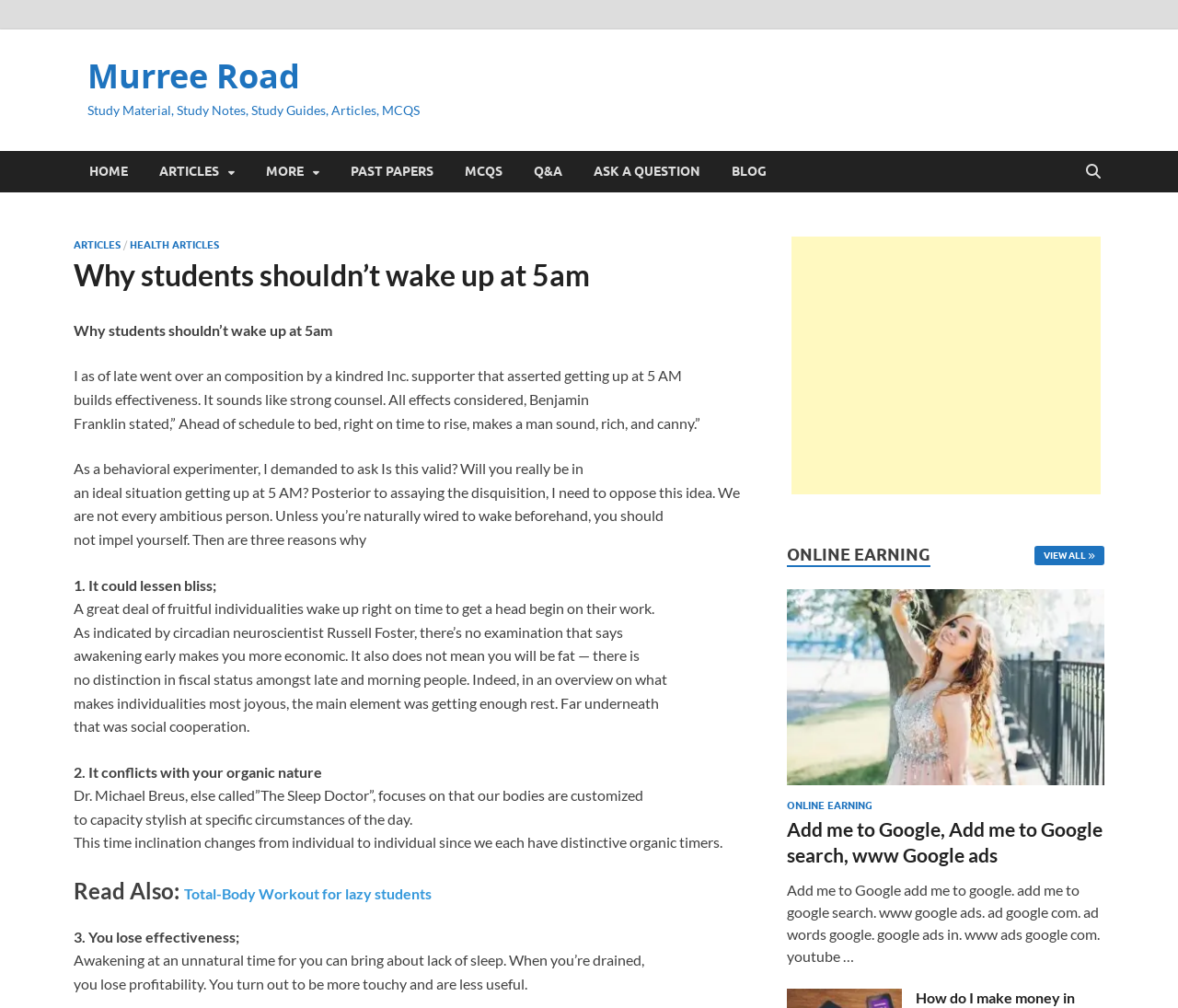What is the title of the related article mentioned at the end?
Analyze the screenshot and provide a detailed answer to the question.

The related article mentioned at the end of the webpage is titled 'Total-Body Workout for lazy students', which is a separate article that can be read by clicking on the link.